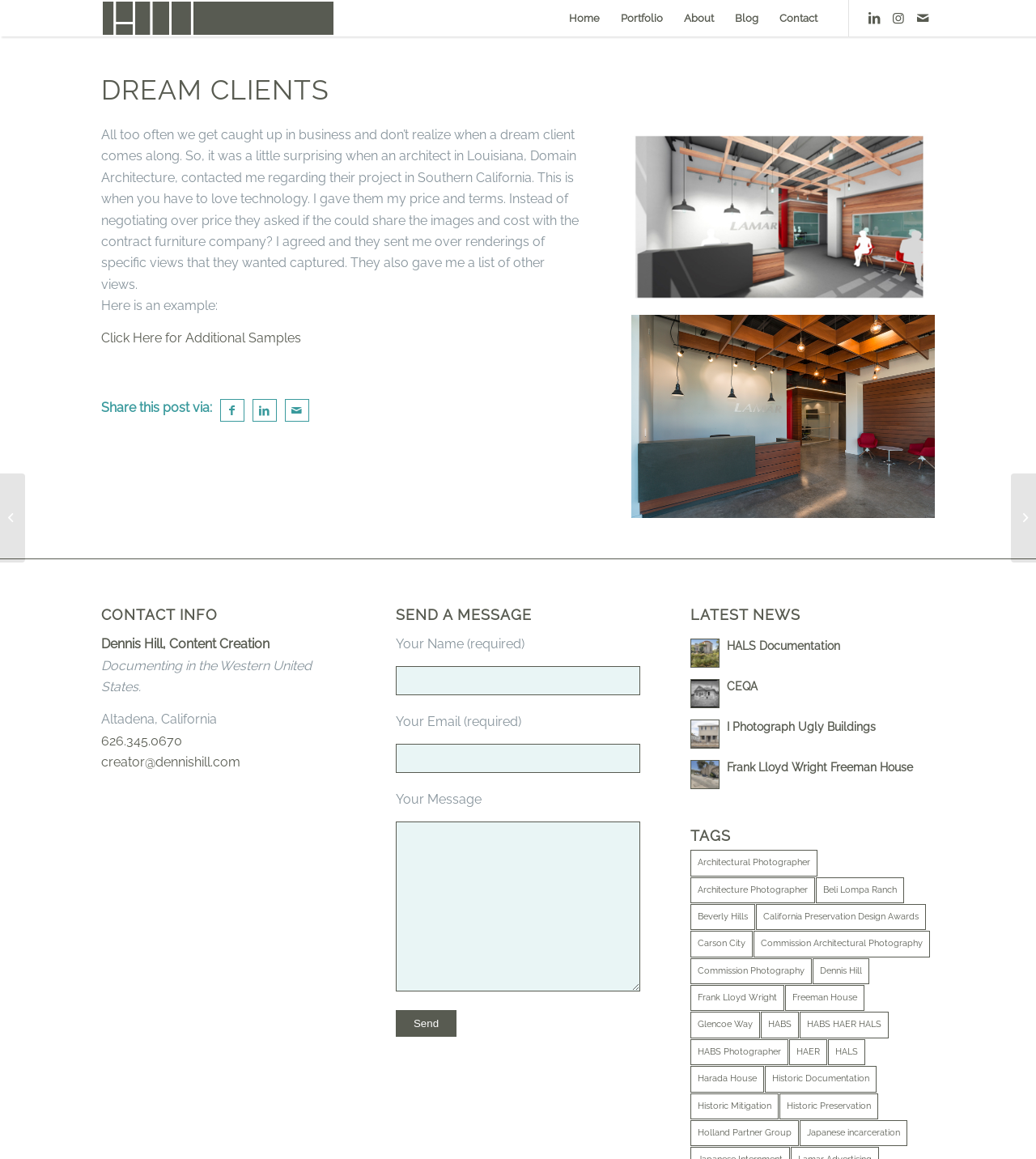What is the phone number of Dennis Hill?
Based on the image, provide a one-word or brief-phrase response.

626.345.0670